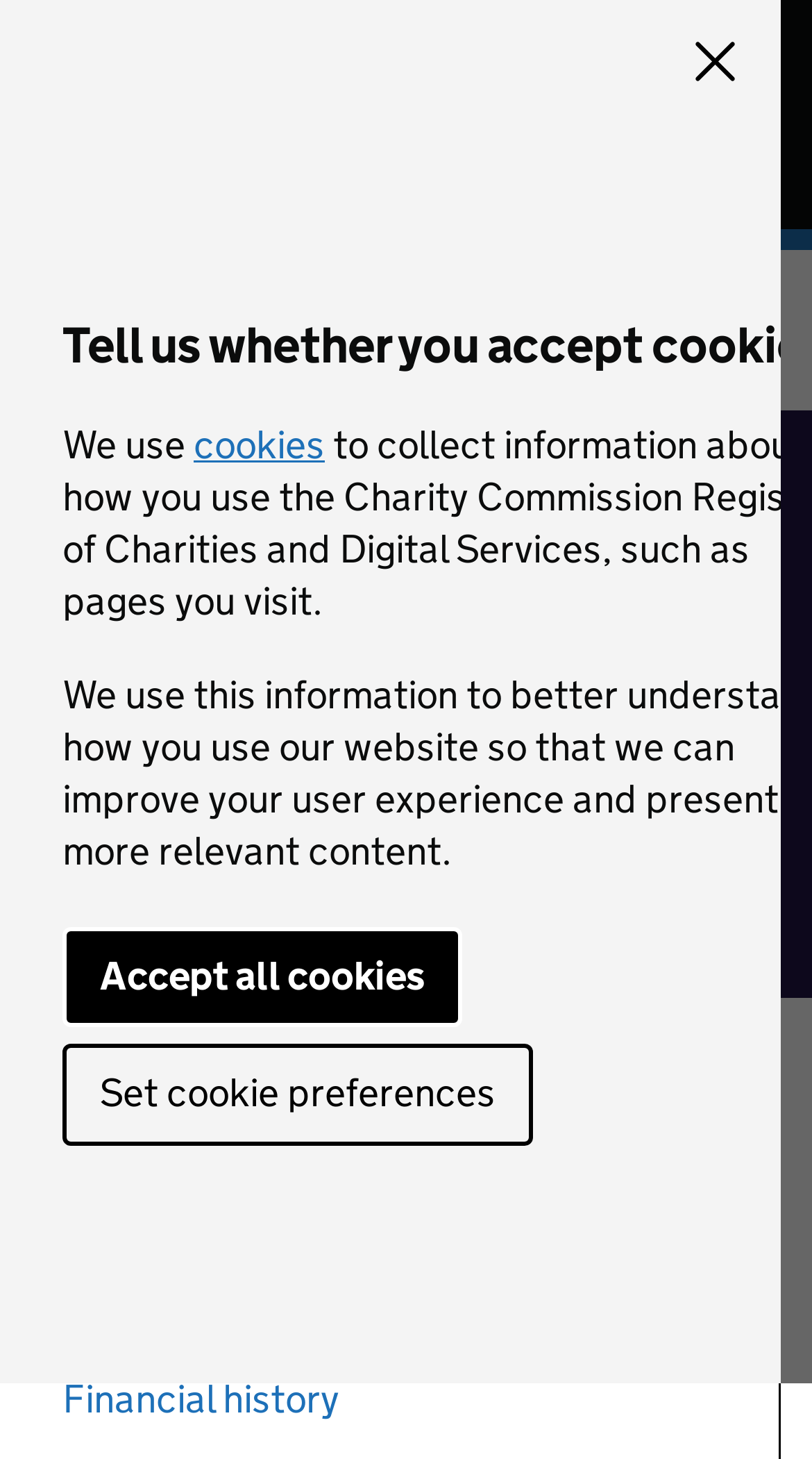Find the bounding box coordinates of the clickable element required to execute the following instruction: "explore WEATHERFORD TX". Provide the coordinates as four float numbers between 0 and 1, i.e., [left, top, right, bottom].

None